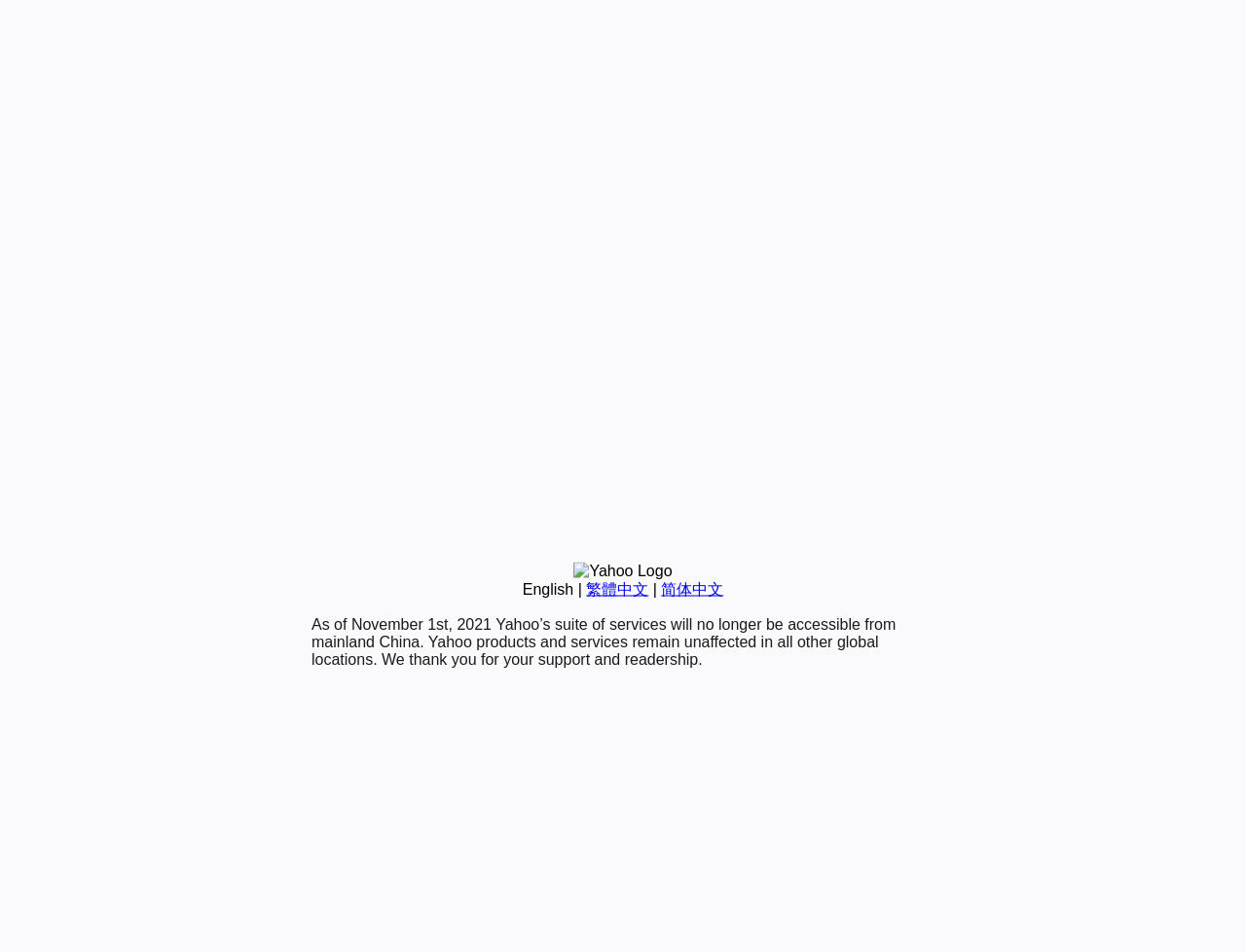Determine the bounding box coordinates for the UI element with the following description: "繁體中文". The coordinates should be four float numbers between 0 and 1, represented as [left, top, right, bottom].

[0.47, 0.61, 0.52, 0.627]